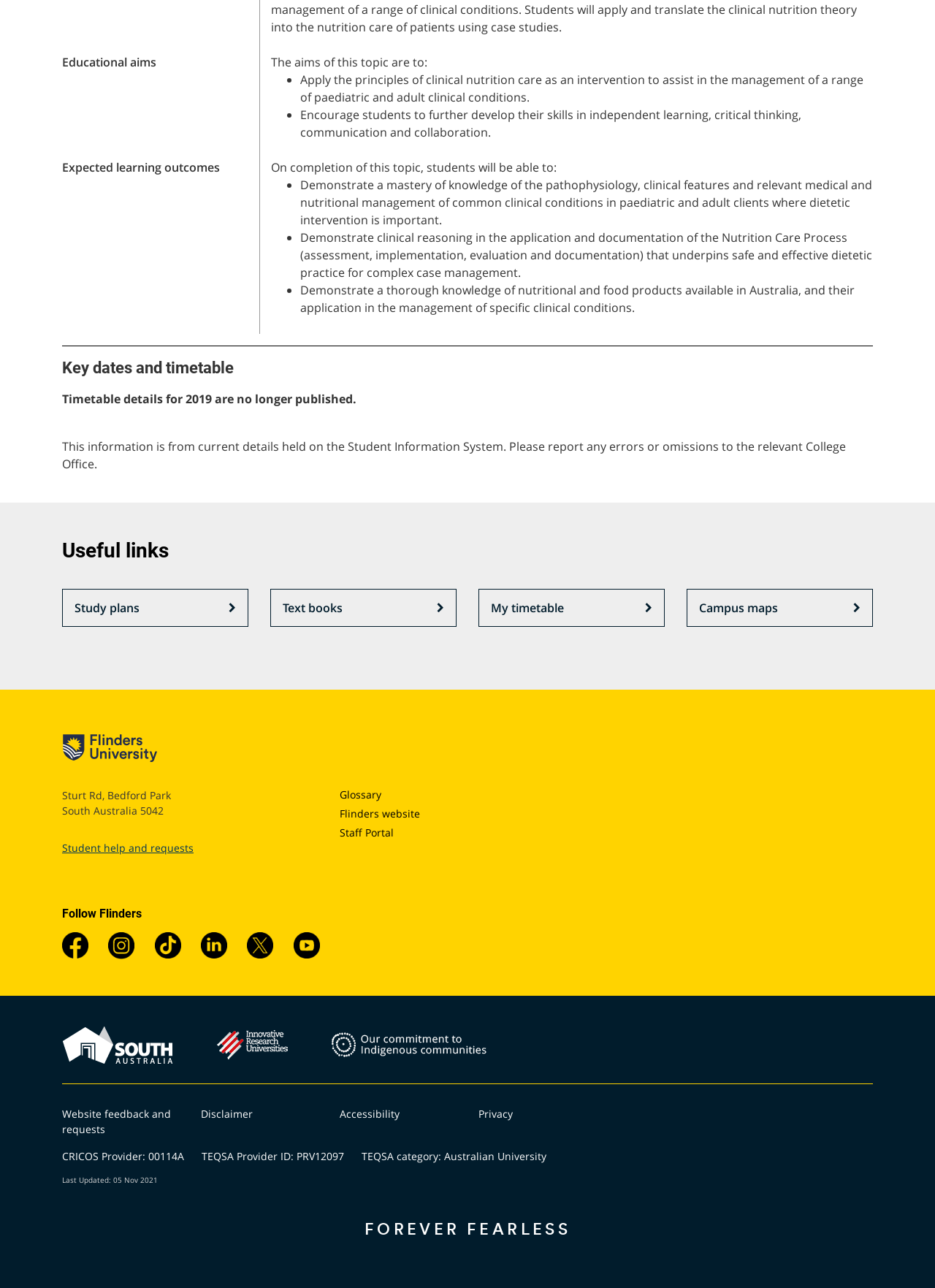Please identify the coordinates of the bounding box that should be clicked to fulfill this instruction: "Get help and requests for students".

[0.066, 0.653, 0.207, 0.664]